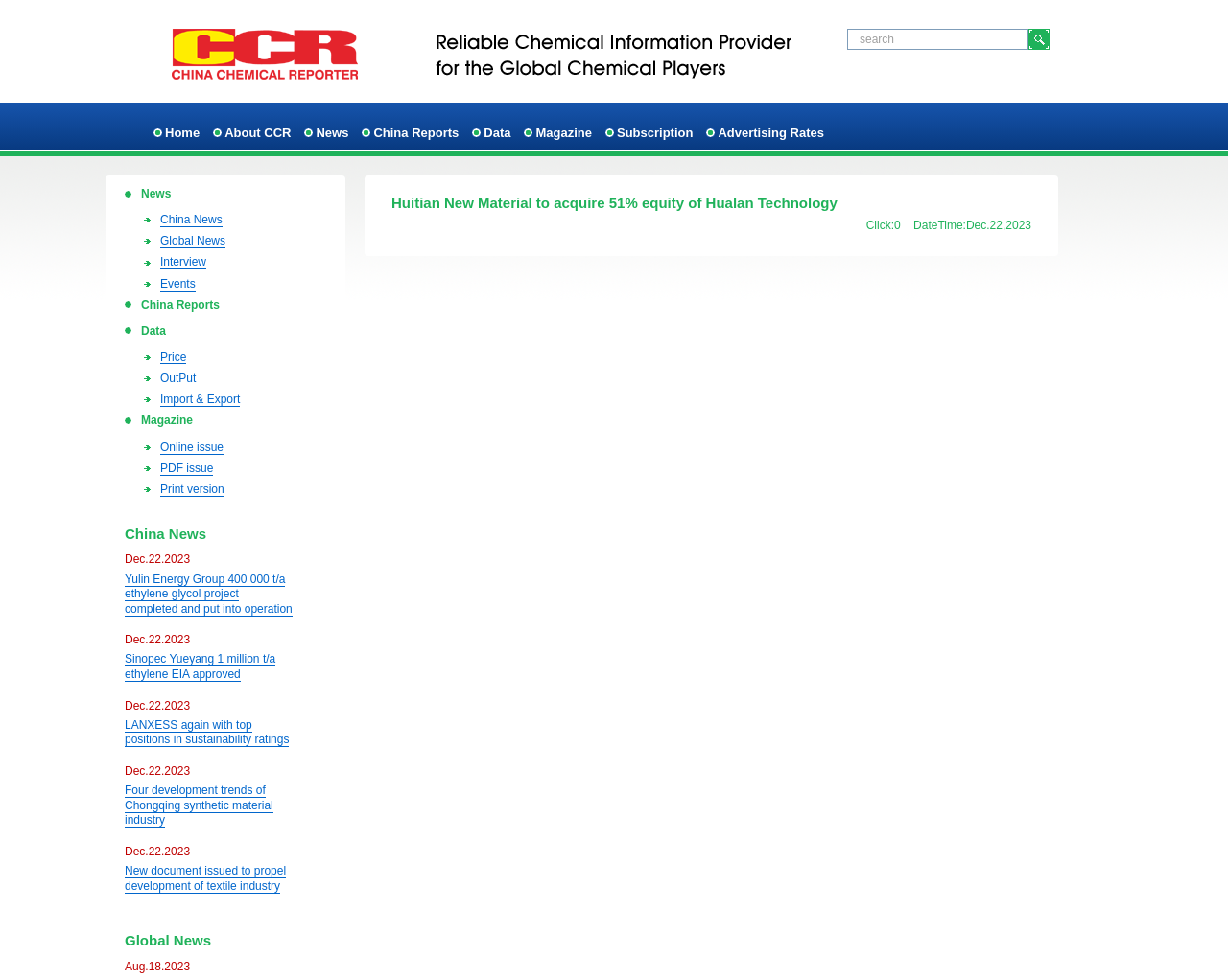Extract the bounding box for the UI element that matches this description: "Import & Export".

[0.13, 0.4, 0.196, 0.415]